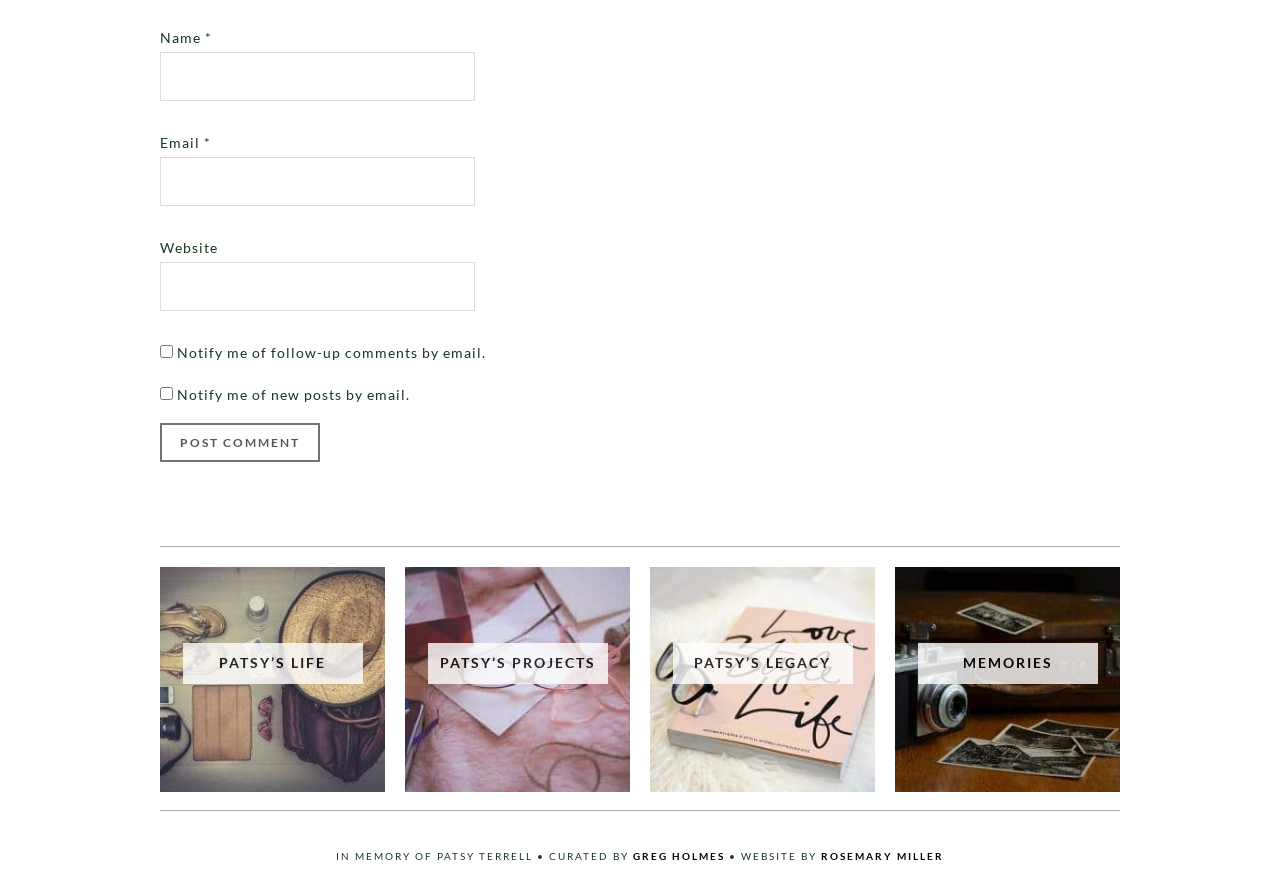Pinpoint the bounding box coordinates of the clickable element to carry out the following instruction: "Input your email."

[0.125, 0.177, 0.371, 0.232]